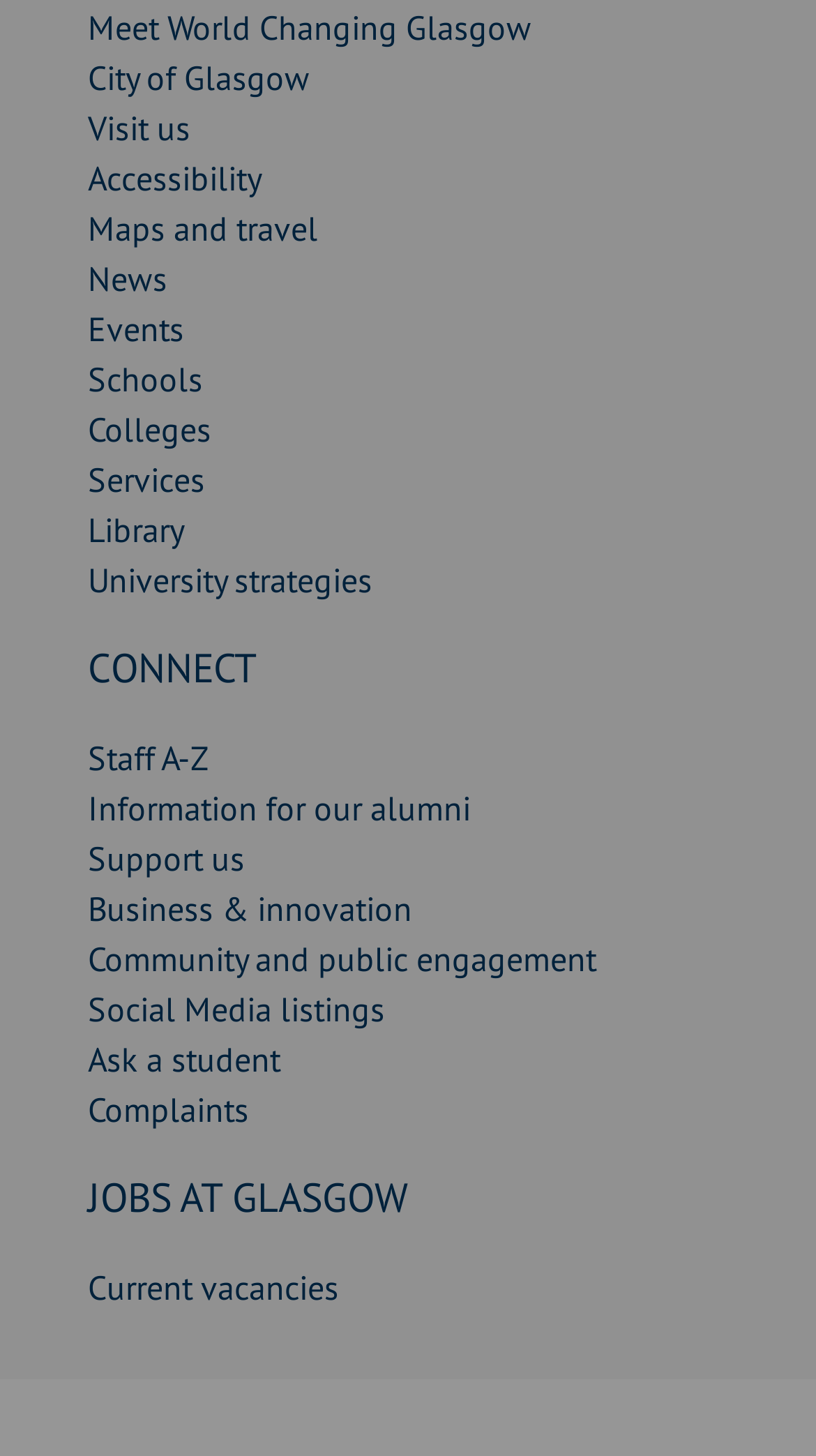Locate the bounding box coordinates of the area you need to click to fulfill this instruction: 'Open the Primary Menu'. The coordinates must be in the form of four float numbers ranging from 0 to 1: [left, top, right, bottom].

None